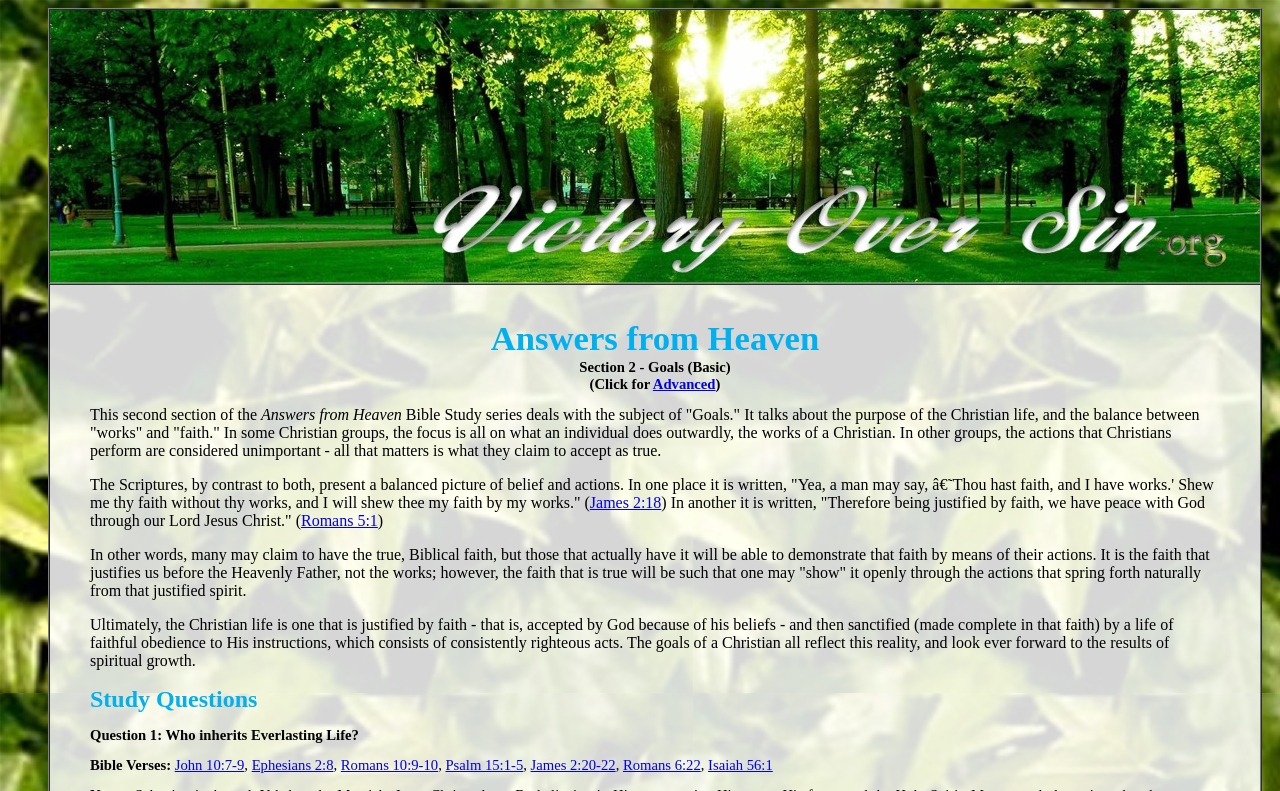What is the goal of a Christian?
Using the information from the image, answer the question thoroughly.

The goal of a Christian is discussed in the paragraph starting with 'Ultimately, the Christian life is one that is justified by faith...', which explains that the goal of a Christian is to achieve spiritual growth through faithful obedience to God's instructions.